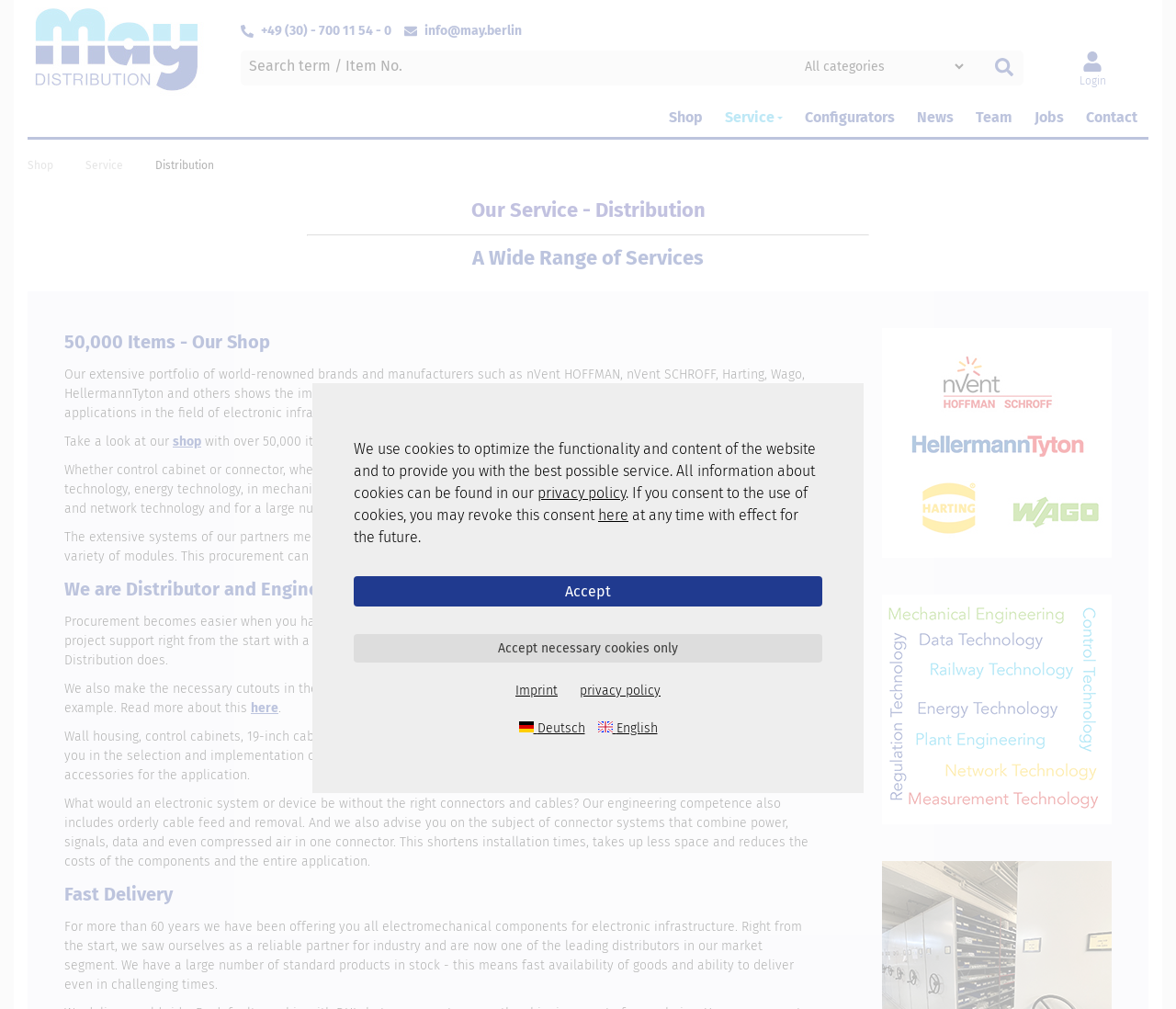Reply to the question with a single word or phrase:
What is the company's role in procurement?

Distributor and Engineering Partner